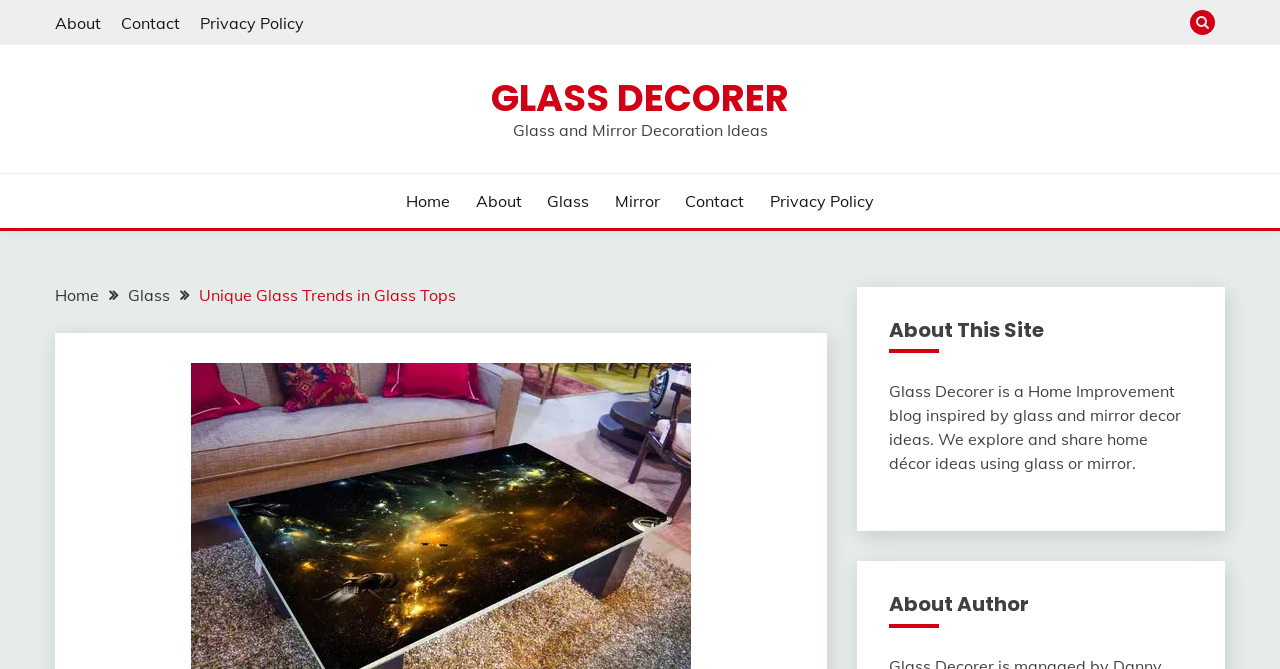Find the bounding box coordinates for the HTML element described as: "Glass". The coordinates should consist of four float values between 0 and 1, i.e., [left, top, right, bottom].

[0.1, 0.426, 0.133, 0.456]